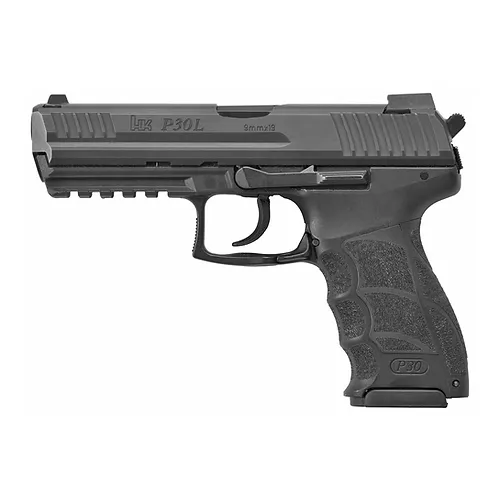Refer to the screenshot and answer the following question in detail:
How many rounds do the magazines of the HK P30L hold?

According to the caption, the HK P30L comes with two 17-round magazines, ensuring ample capacity for extended use.